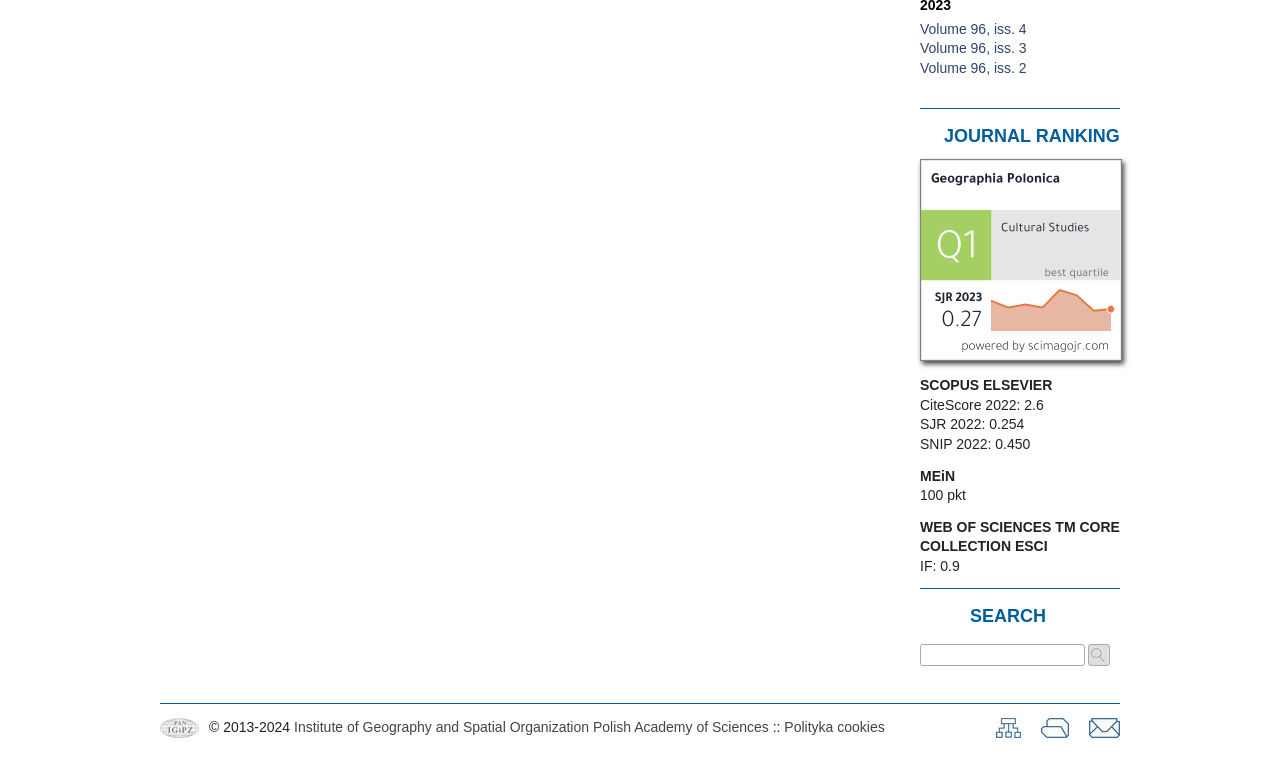Locate the bounding box coordinates of the UI element described by: "title="Sitemap"". The bounding box coordinates should consist of four float numbers between 0 and 1, i.e., [left, top, right, bottom].

[0.77, 0.949, 0.805, 0.97]